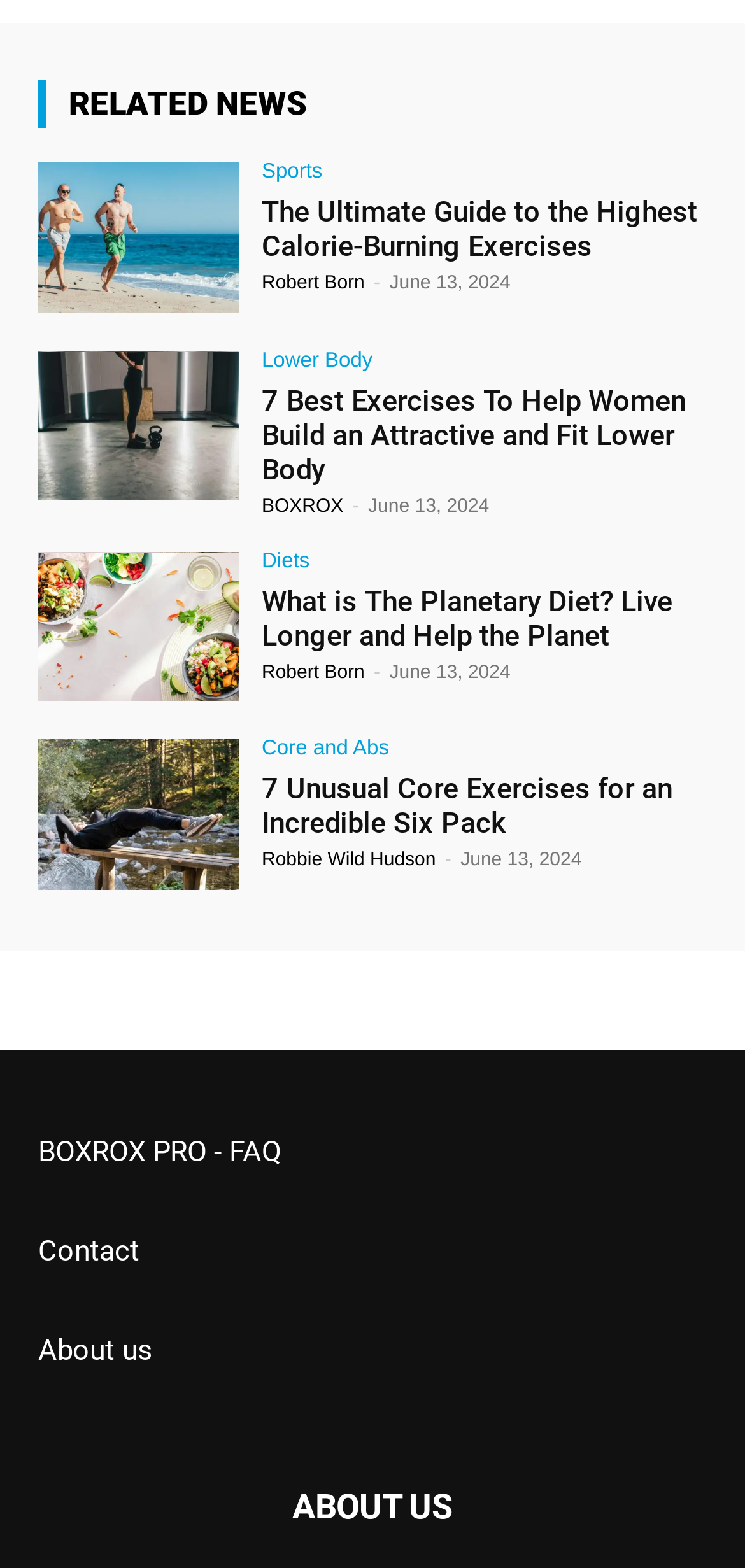Could you find the bounding box coordinates of the clickable area to complete this instruction: "Learn about the Planetary Diet"?

[0.351, 0.372, 0.903, 0.416]